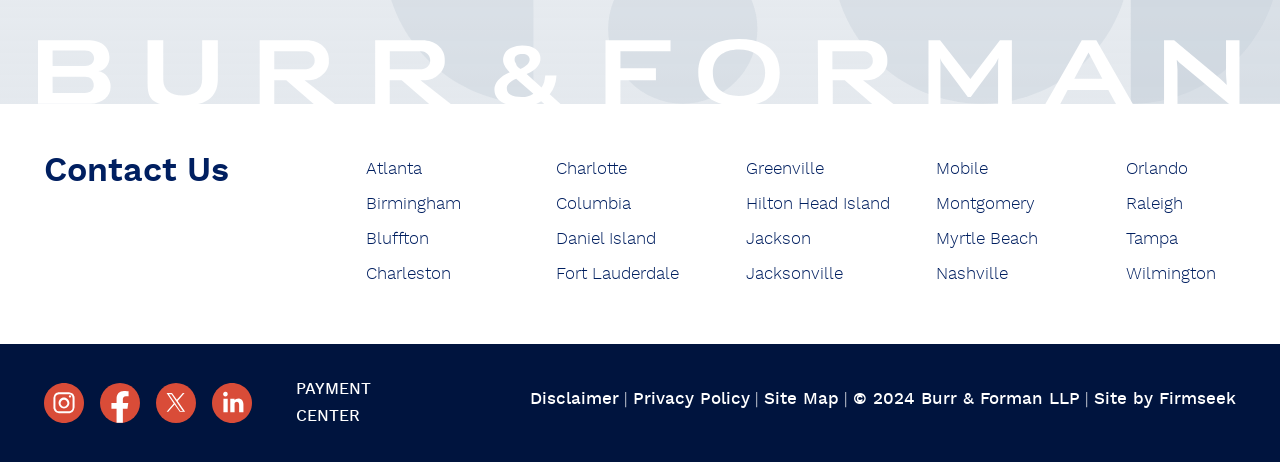Using the provided description: "Community Advisors", find the bounding box coordinates of the corresponding UI element. The output should be four float numbers between 0 and 1, in the format [left, top, right, bottom].

None